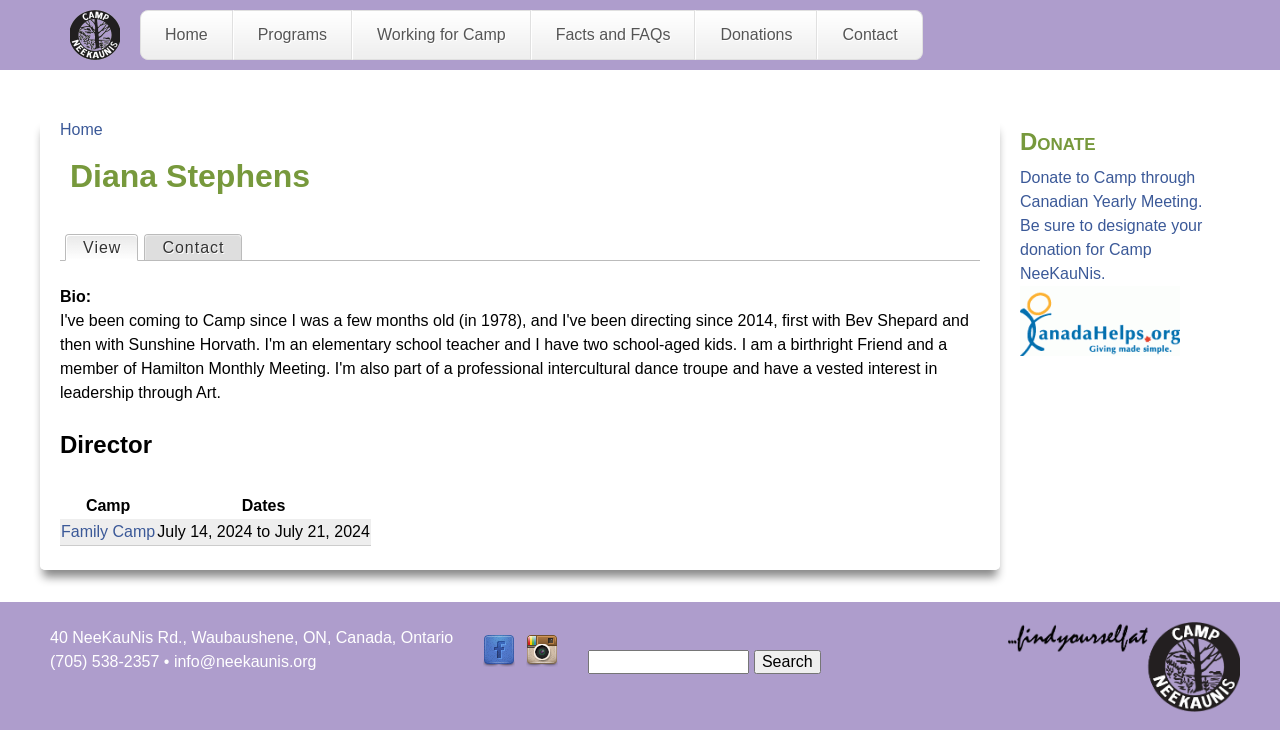Please reply to the following question with a single word or a short phrase:
What is the director's name?

Diana Stephens